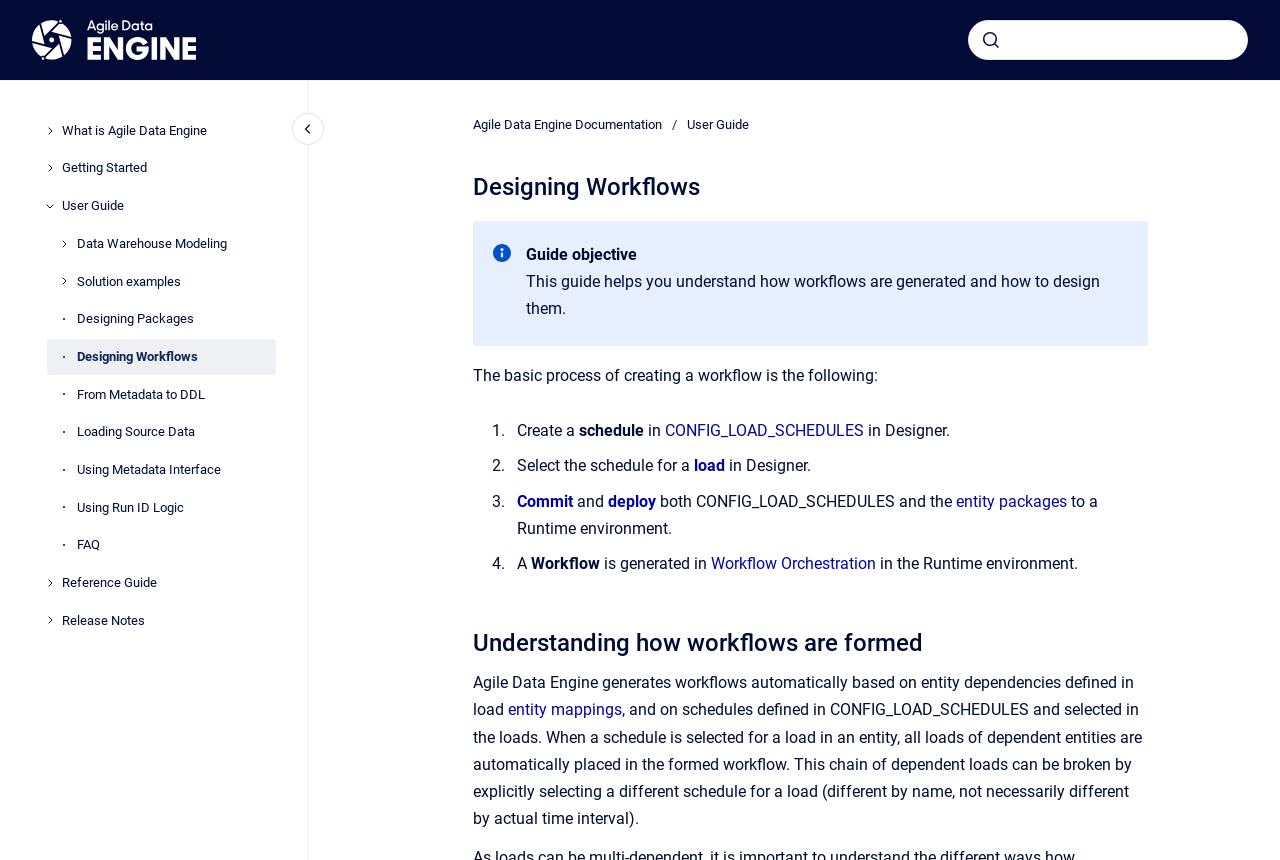Please determine the bounding box coordinates for the UI element described here. Use the format (top-left x, top-left y, bottom-right x, bottom-right y) with values bounded between 0 and 1: Using Run ID Logic

[0.06, 0.57, 0.216, 0.611]